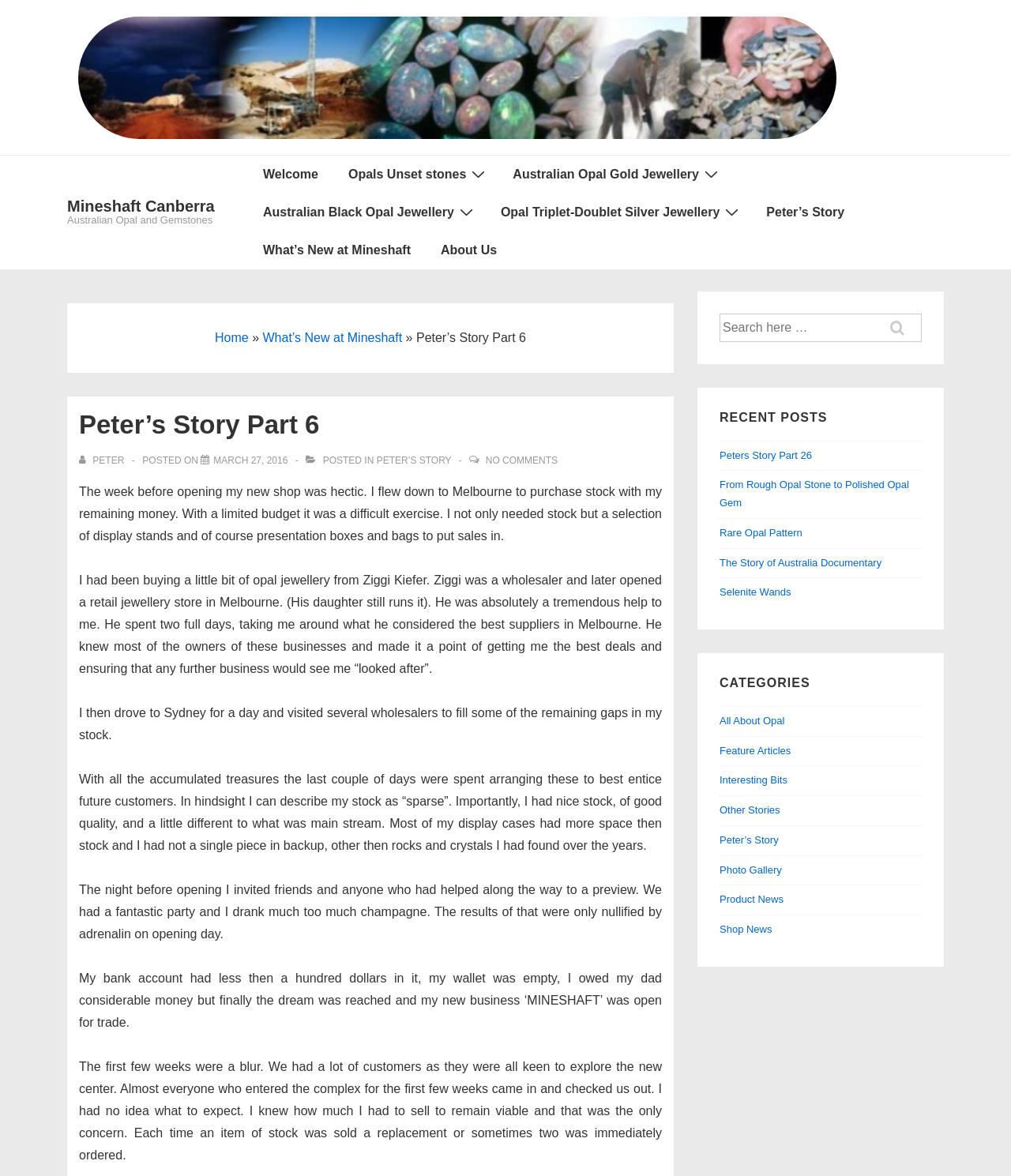Please locate the clickable area by providing the bounding box coordinates to follow this instruction: "Click on the 'Opals Unset stones' link".

[0.33, 0.132, 0.492, 0.165]